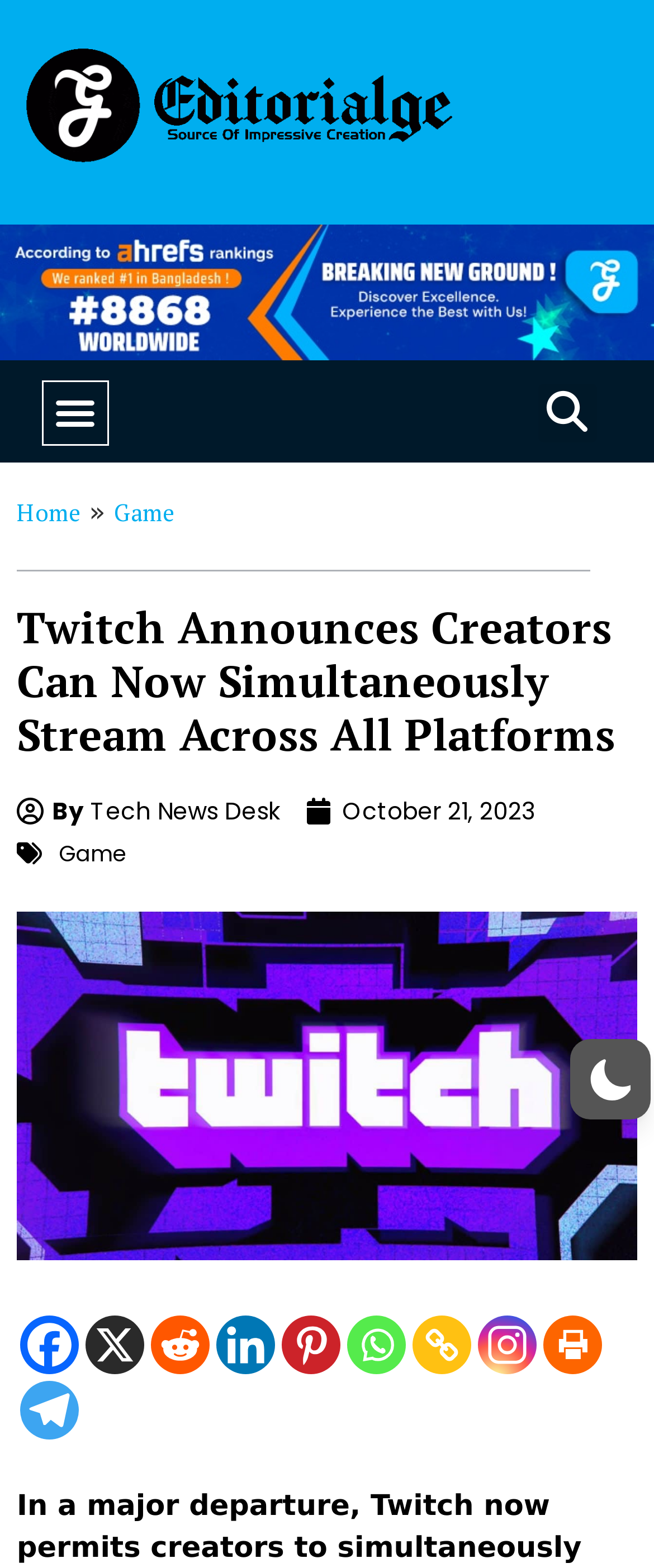Find the primary header on the webpage and provide its text.

Twitch Announces Creators Can Now Simultaneously Stream Across All Platforms